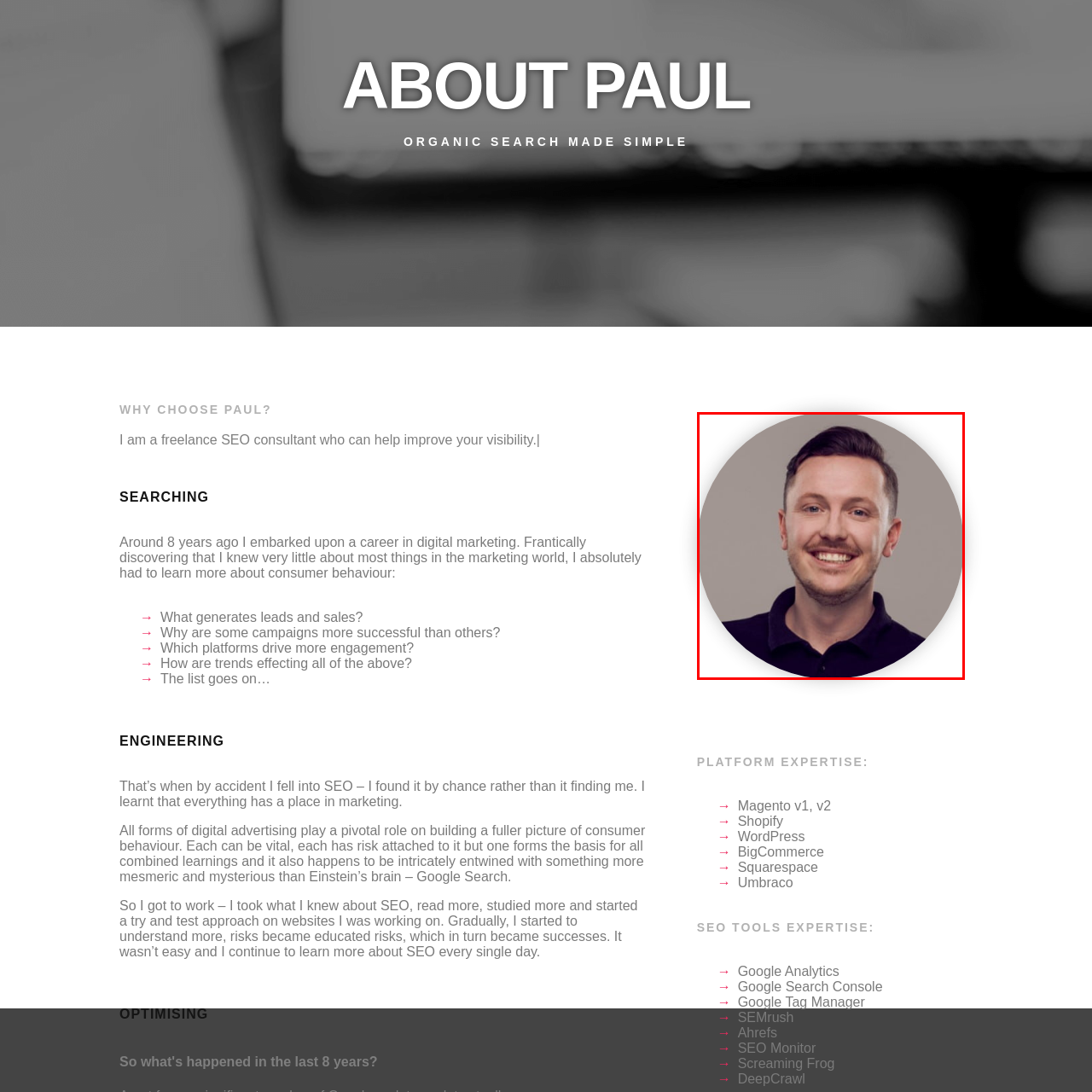Concentrate on the image bordered by the red line and give a one-word or short phrase answer to the following question:
What color is Paul Hillman's shirt?

Black